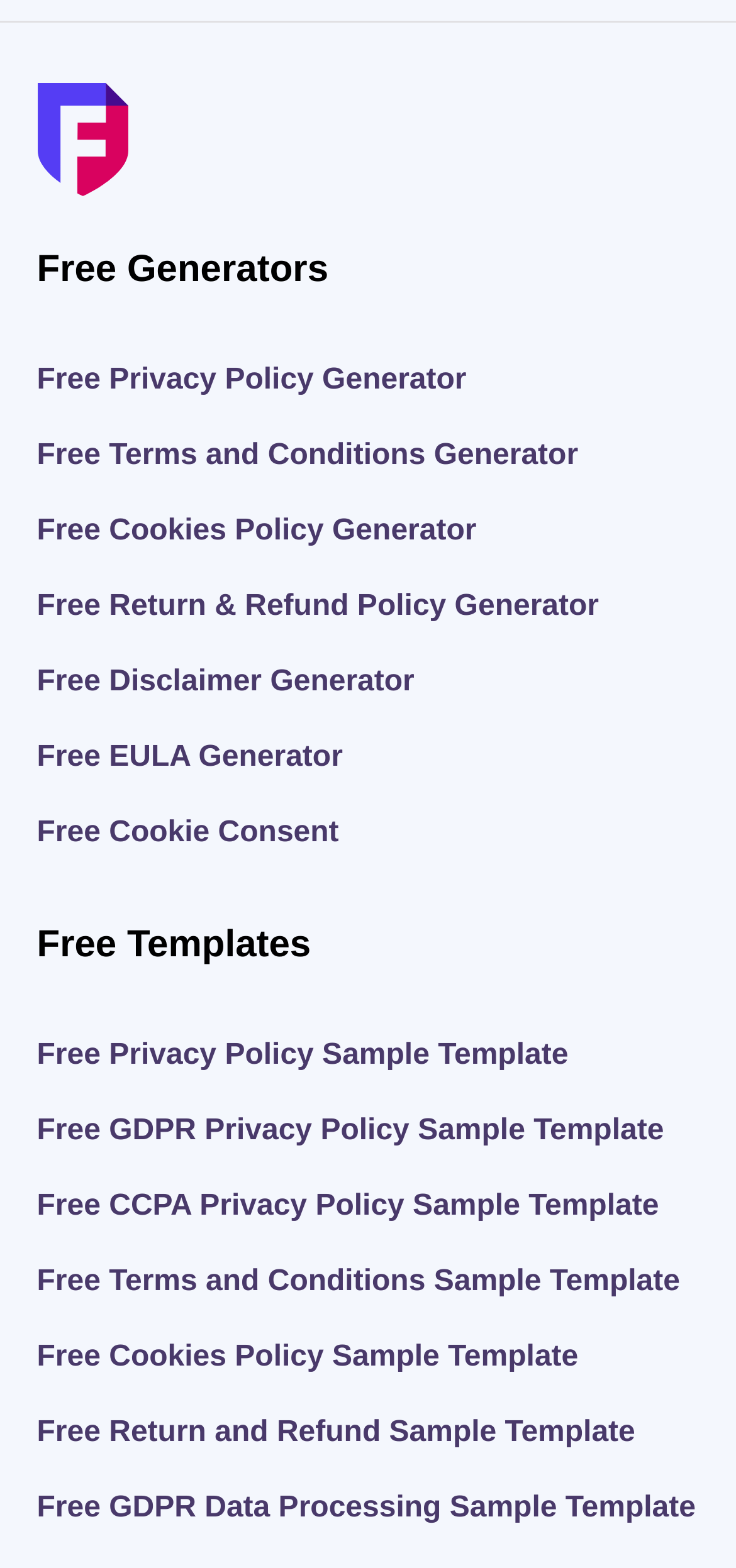Look at the image and answer the question in detail:
What is the first link under 'Free Generators'?

I looked at the list of links under 'Free Generators' and found the first one, which is 'Free Privacy Policy Generator'.